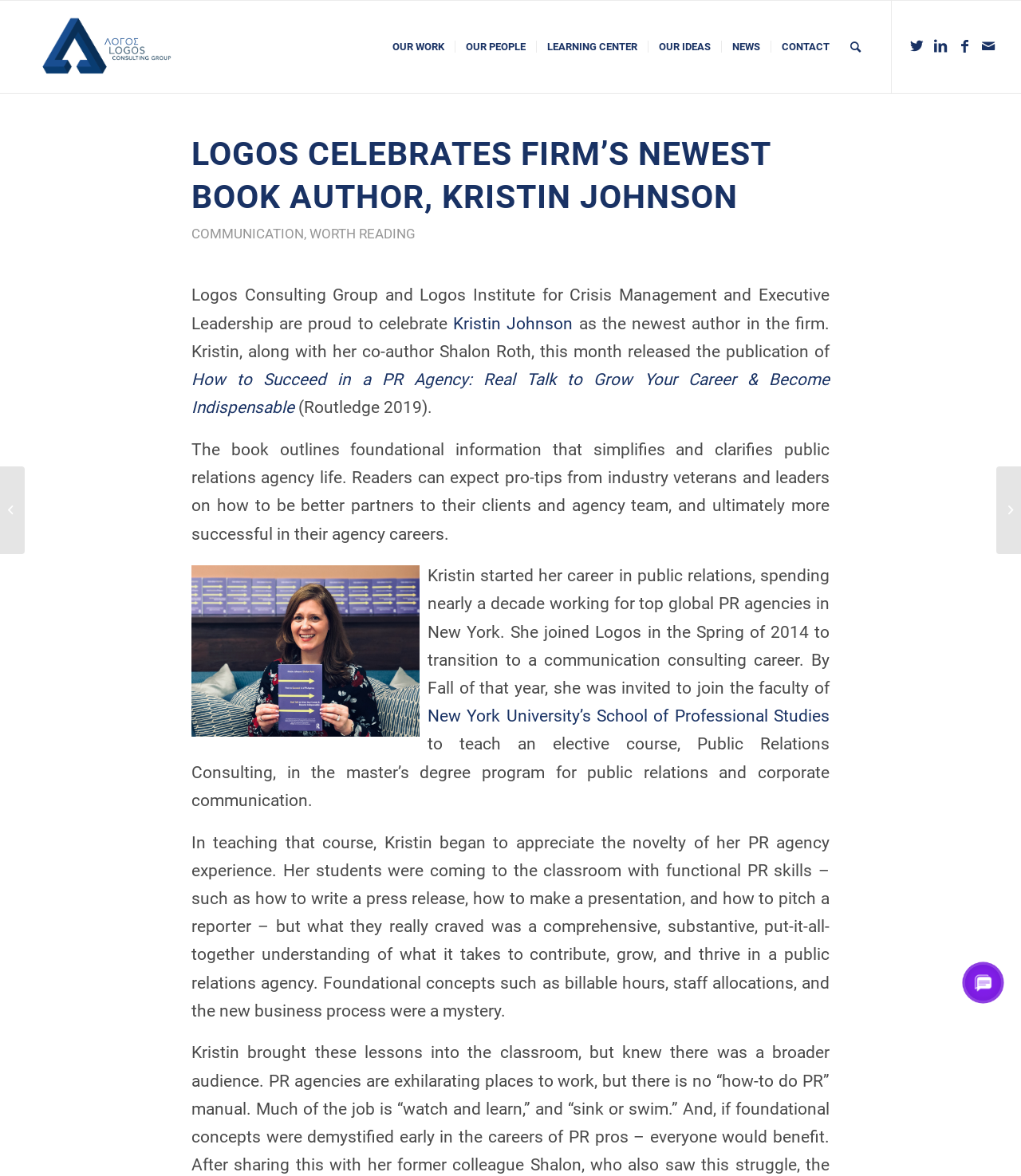Analyze the image and answer the question with as much detail as possible: 
What is the title of the book written by Kristin Johnson?

I found the answer by reading the text on the webpage, which mentions 'How to Succeed in a PR Agency: Real Talk to Grow Your Career & Become Indispensable' as the title of the book written by Kristin Johnson and her co-author Shalon Roth.